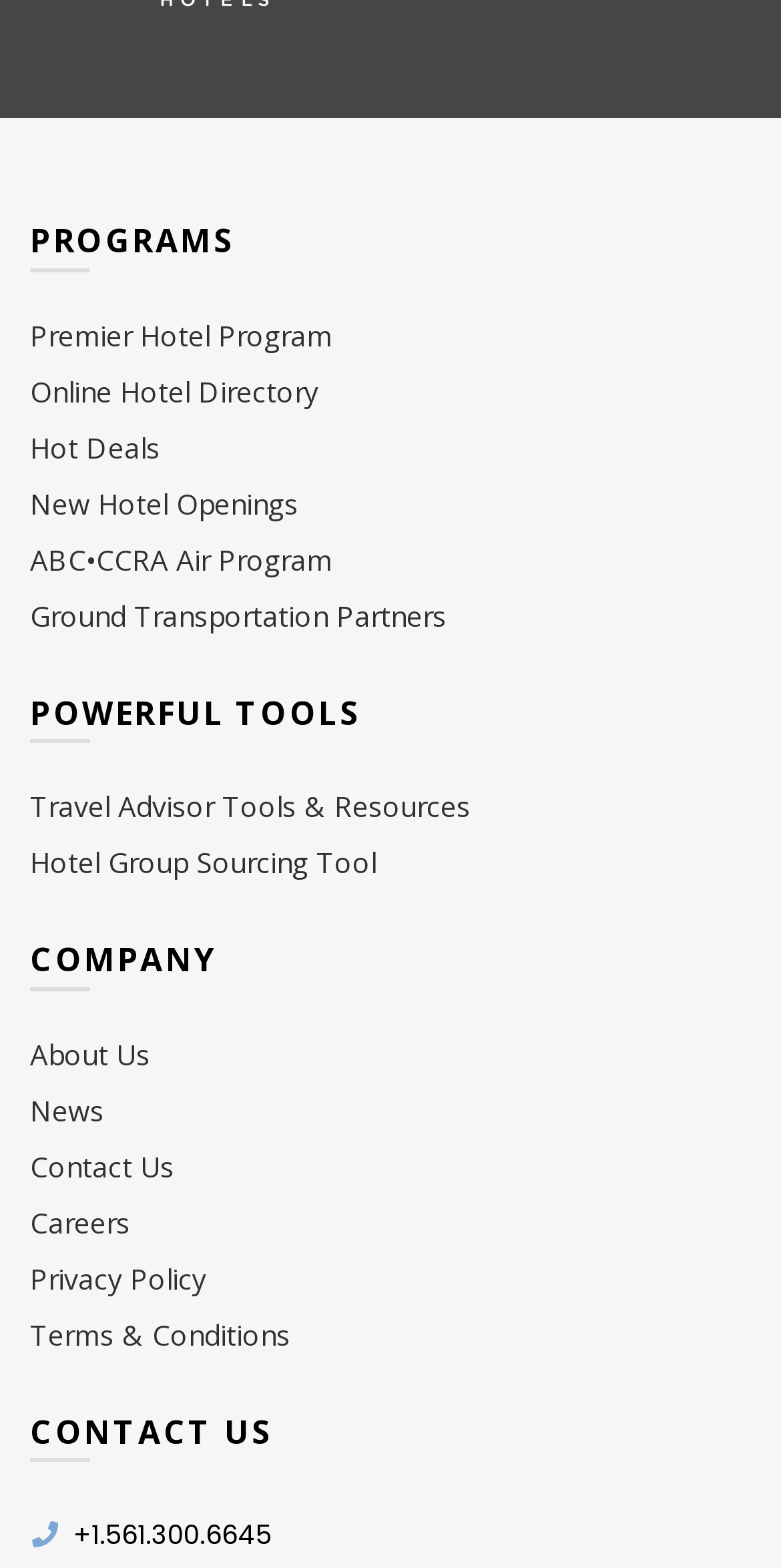Locate the bounding box coordinates of the element I should click to achieve the following instruction: "View Premier Hotel Program".

[0.038, 0.202, 0.426, 0.226]